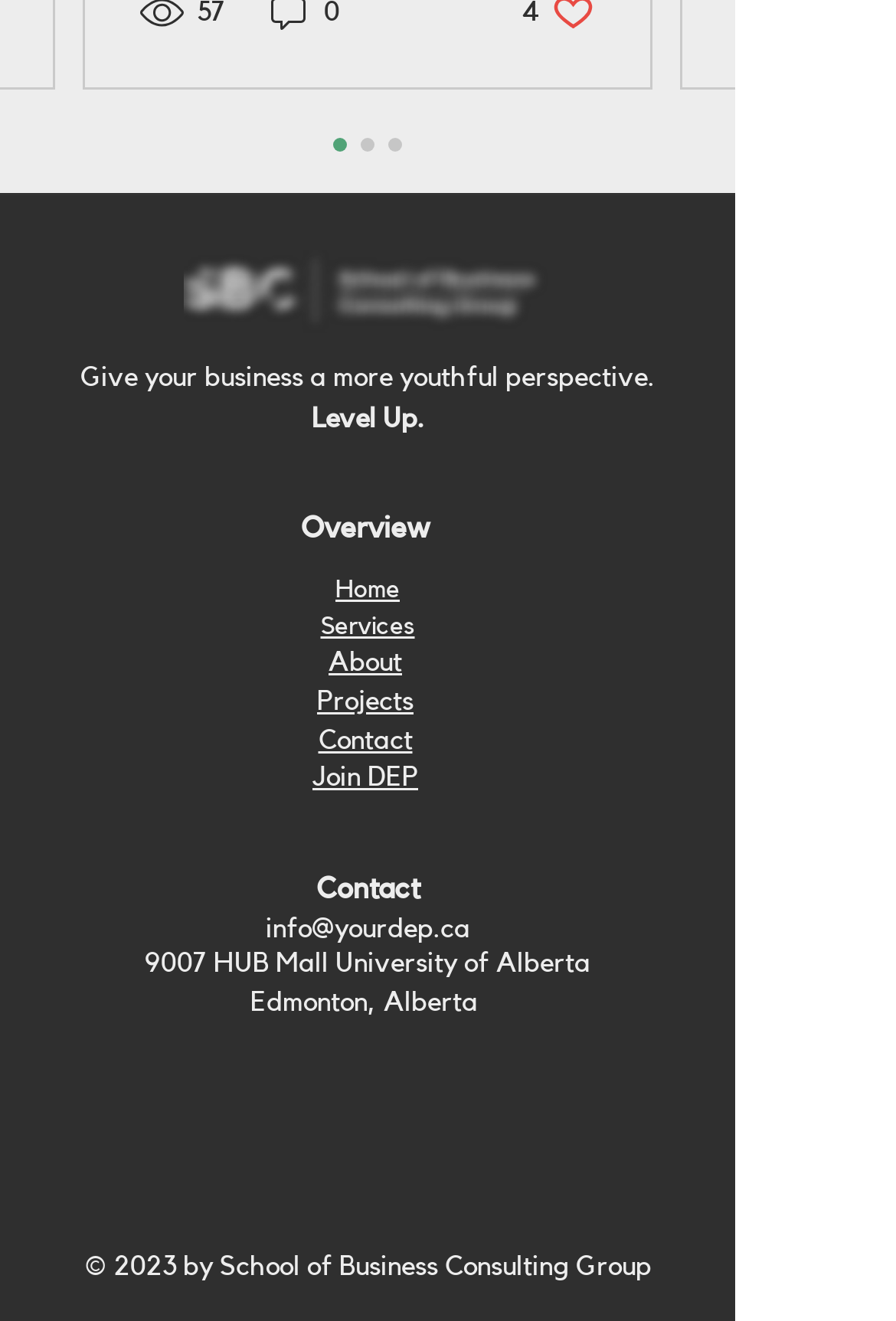Please find and report the bounding box coordinates of the element to click in order to perform the following action: "Go to Blog + News". The coordinates should be expressed as four float numbers between 0 and 1, in the format [left, top, right, bottom].

None